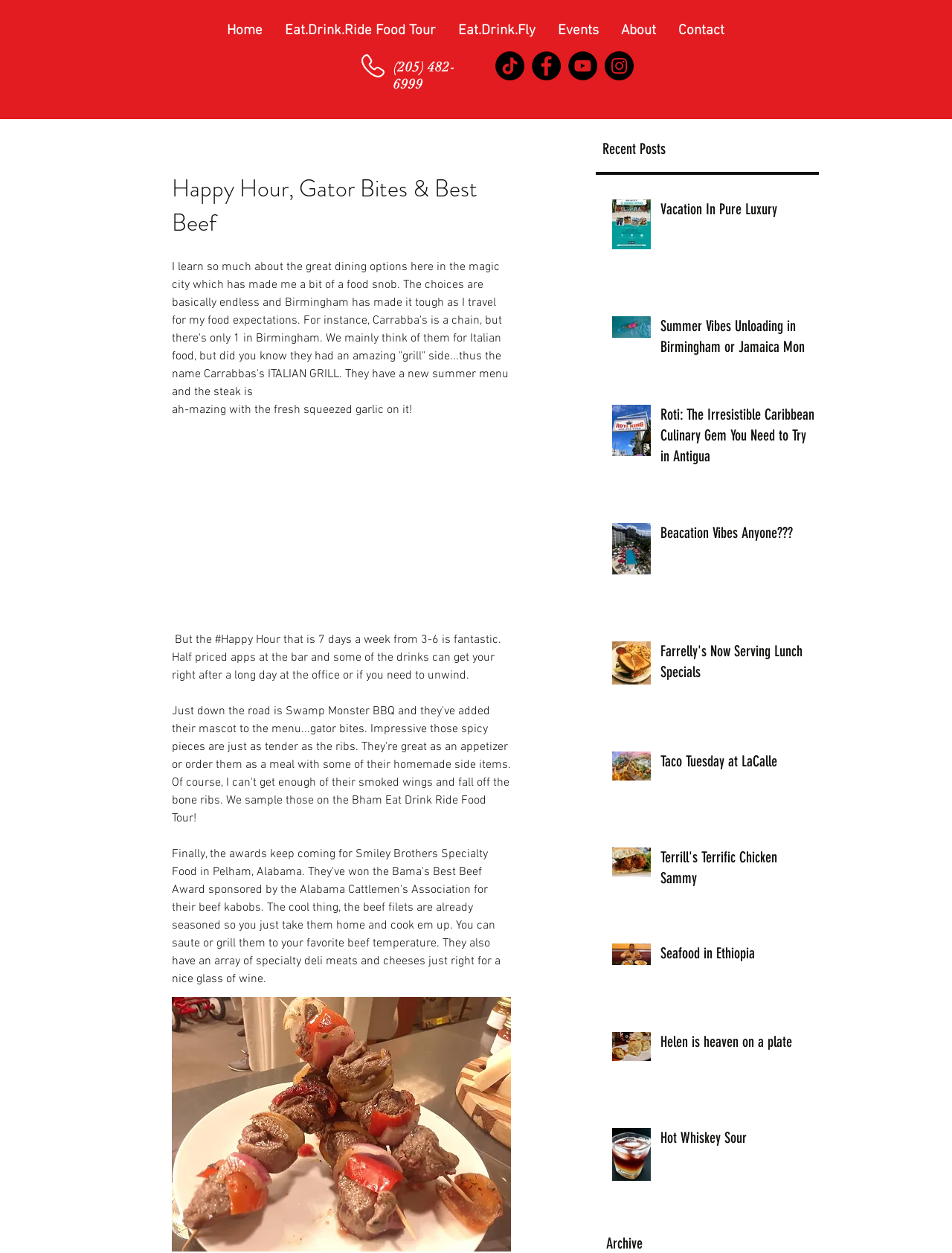Find the bounding box coordinates for the UI element whose description is: "Smiley Brothers Specialty Food". The coordinates should be four float numbers between 0 and 1, in the format [left, top, right, bottom].

[0.18, 0.675, 0.516, 0.702]